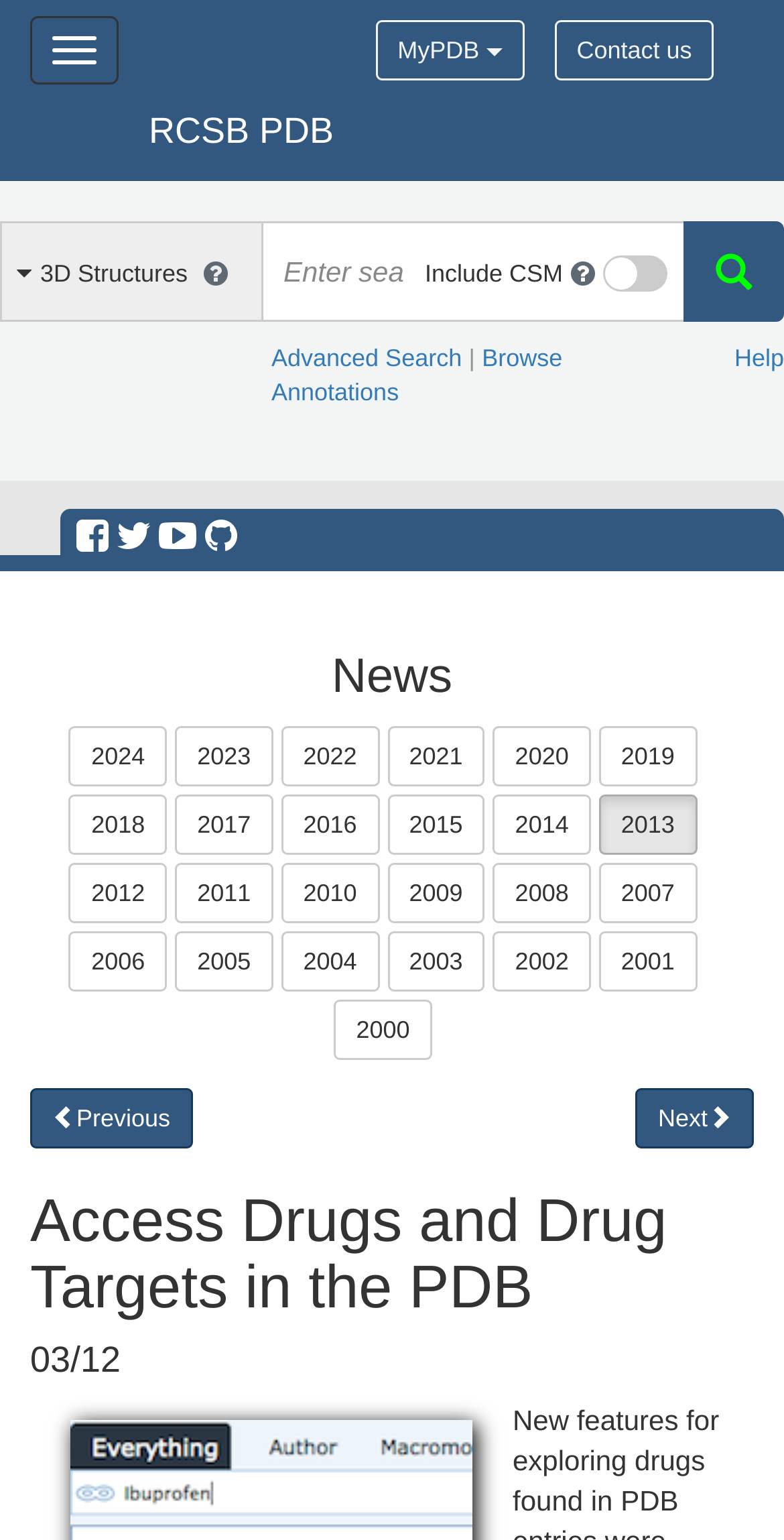Utilize the details in the image to give a detailed response to the question: How many links are there in the Advanced Search | Browse Annotations section?

The Advanced Search | Browse Annotations section contains two links, 'Advanced Search' and 'Browse Annotations', which can be counted to find the total number of links.